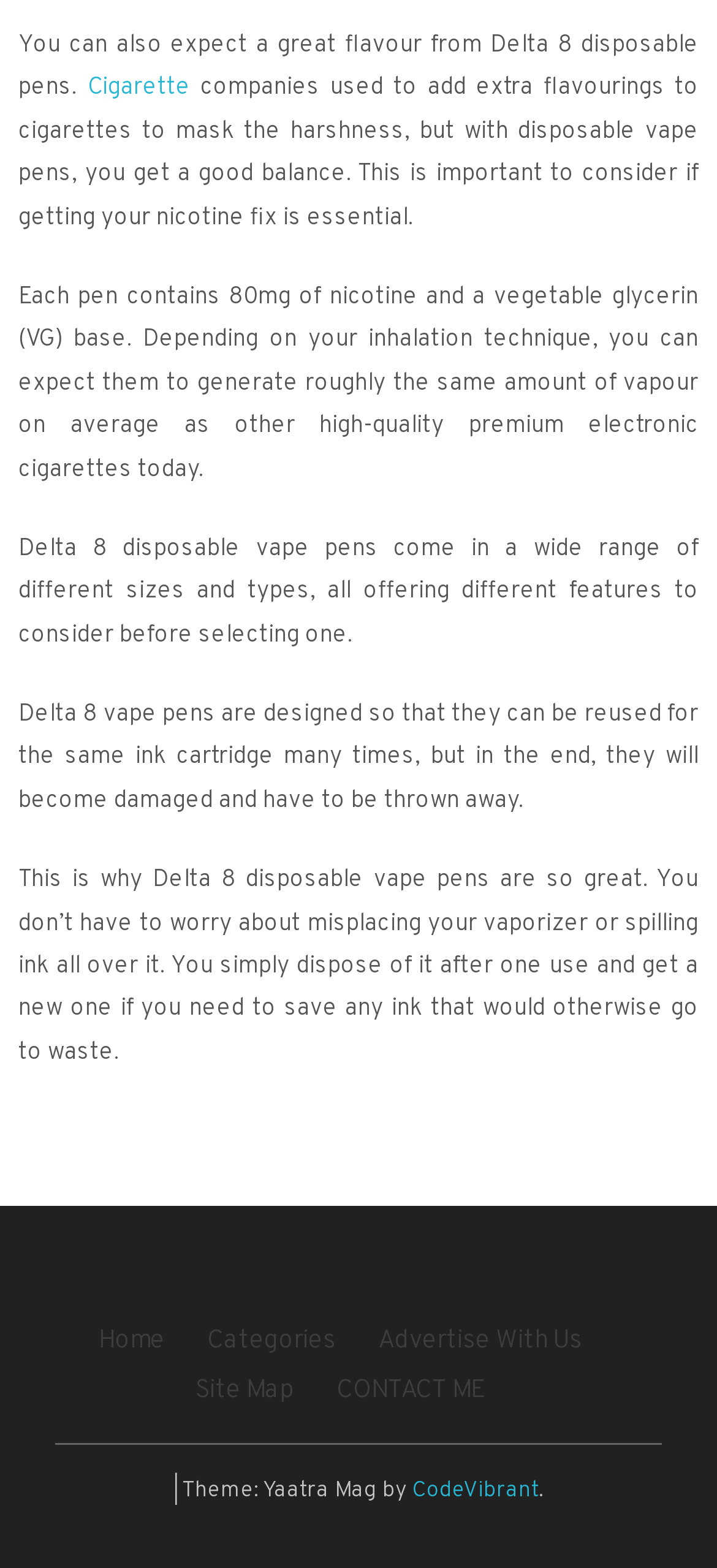How much nicotine is in each pen?
Refer to the image and answer the question using a single word or phrase.

80mg